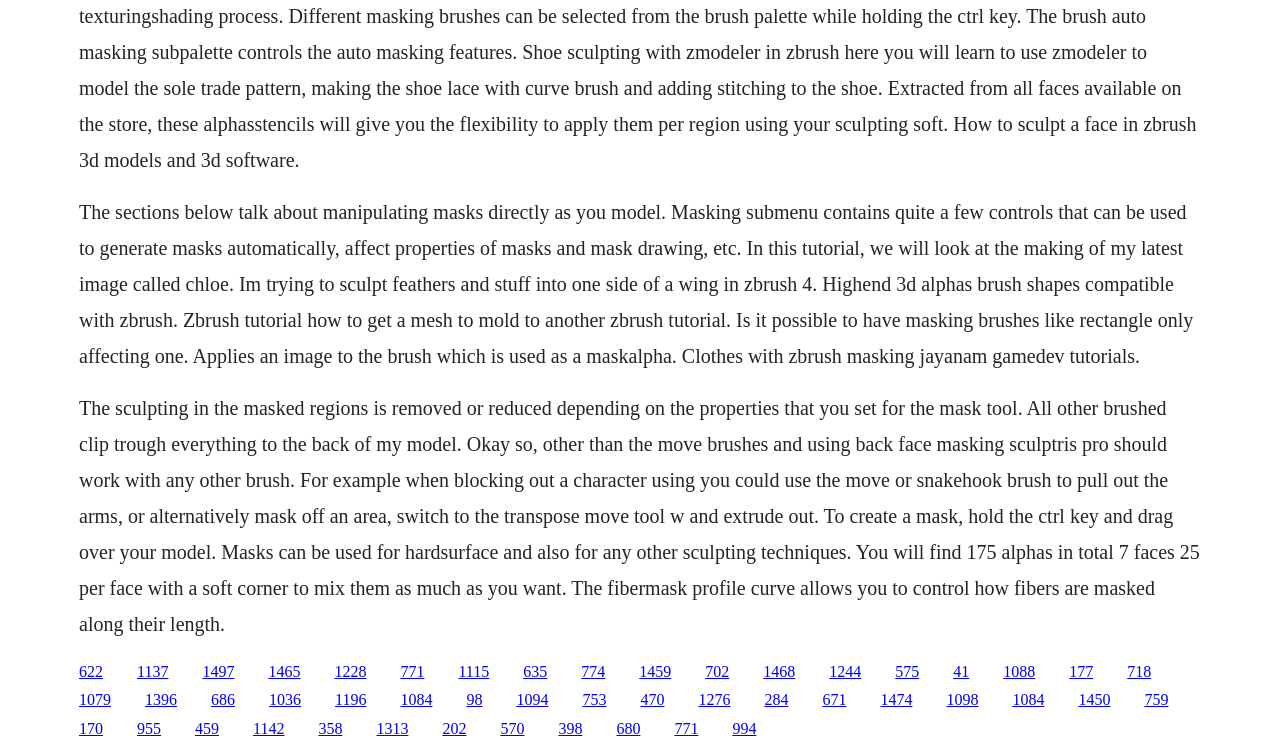Provide the bounding box coordinates in the format (top-left x, top-left y, bottom-right x, bottom-right y). All values are floating point numbers between 0 and 1. Determine the bounding box coordinate of the UI element described as: 1396

[0.113, 0.919, 0.138, 0.942]